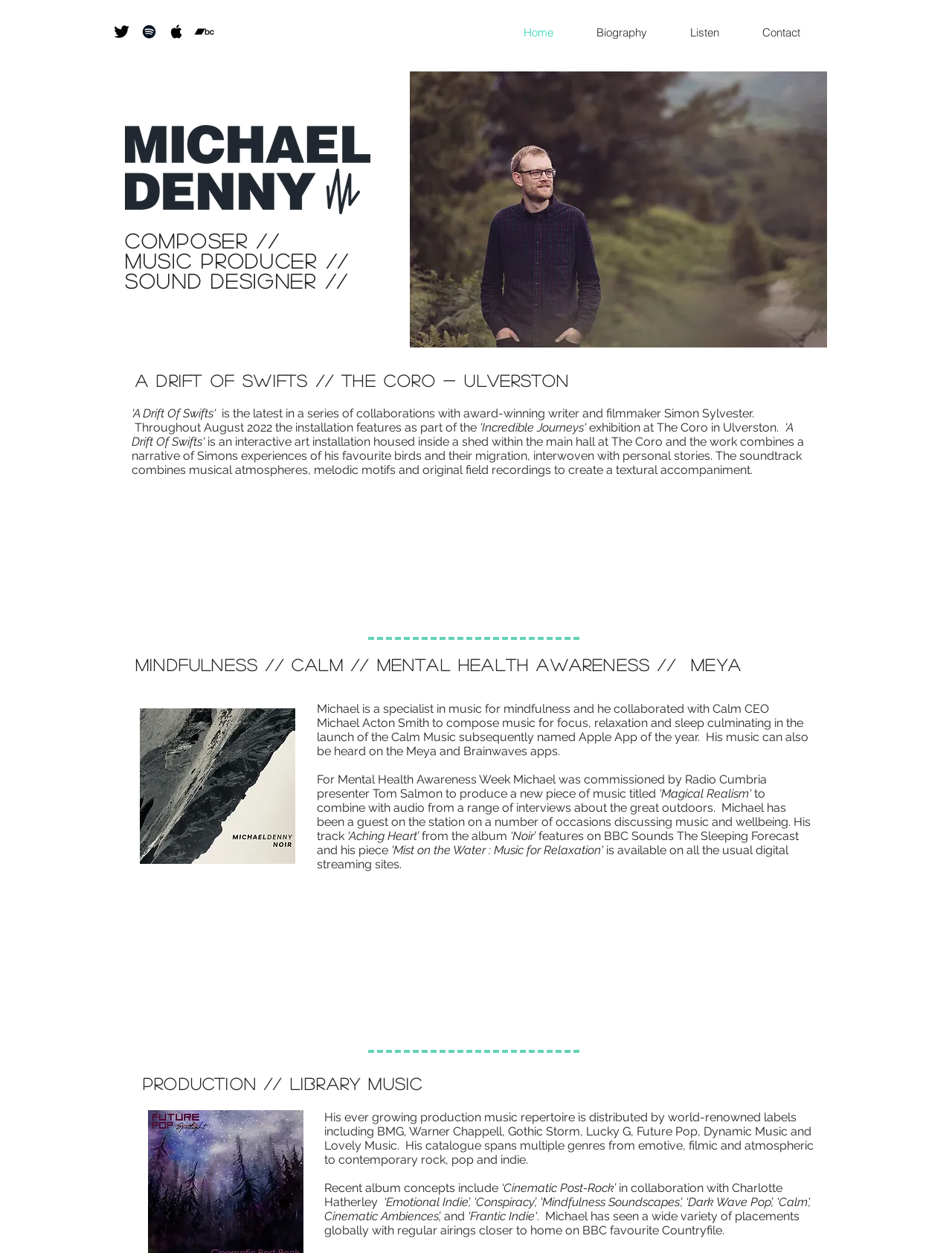What is the composer's profession?
Give a detailed and exhaustive answer to the question.

Based on the webpage, the composer's profession is mentioned in the heading 'Composer // Music producer // Sound designer //', which indicates that the composer is a music producer.